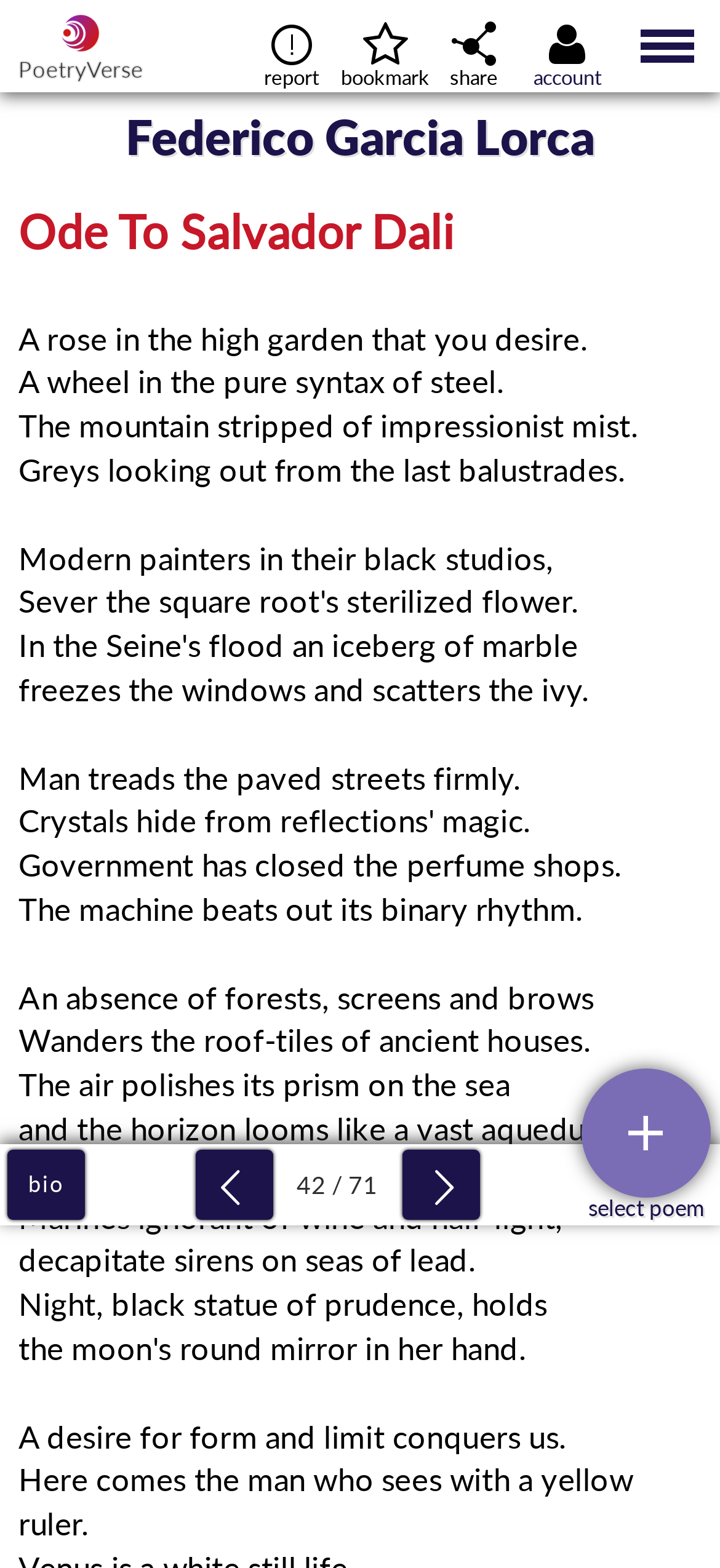Can you identify and provide the main heading of the webpage?

Ode To Salvador Dali